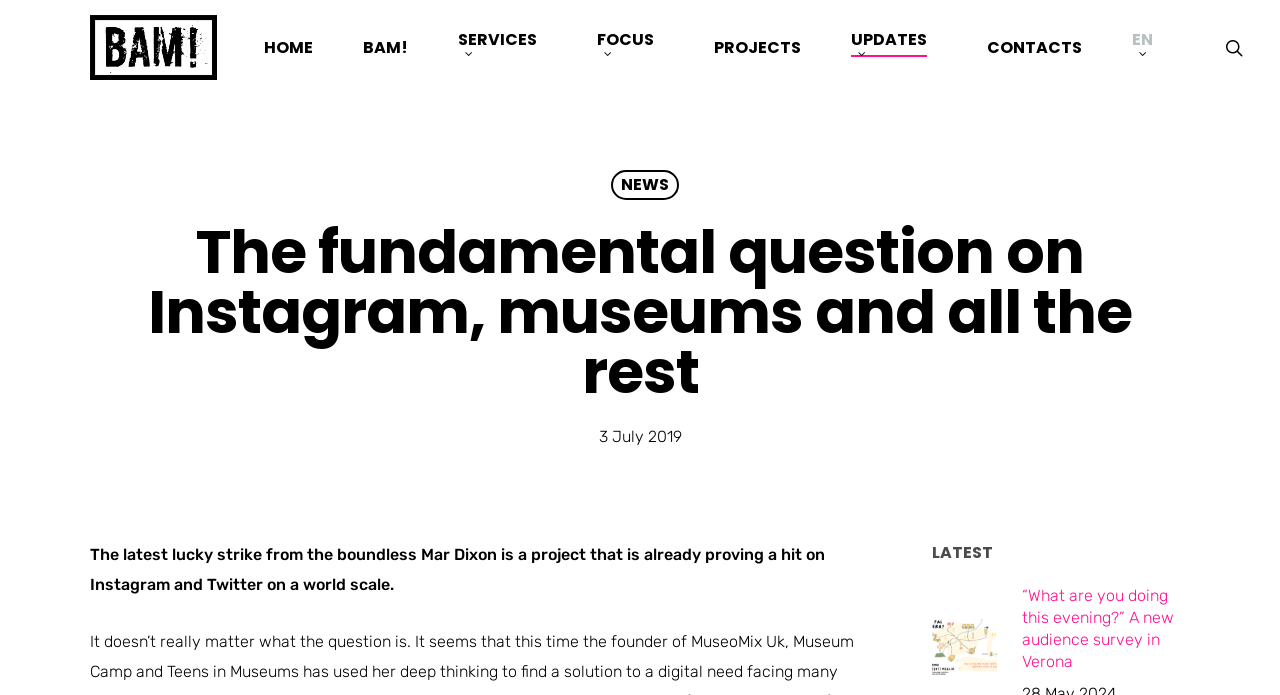Explain the webpage's design and content in an elaborate manner.

The webpage appears to be a blog or news article page from an organization called BAM! Strategie Culturali. At the top left, there is a logo of BAM! Strategie Culturali, which is also a link. Next to the logo, there is a navigation menu with links to HOME, BAM!, SERVICES, FOCUS, PROJECTS, UPDATES, and CONTACTS. The menu items are arranged horizontally, with HOME on the left and CONTACTS on the right. 

On the top right, there is a language selection link "EN" and a search link. Below the navigation menu, there is a heading that reads "The fundamental question on Instagram, museums and all the rest". 

Below the heading, there is a news article or blog post with a publication date of "3 July 2019". The article discusses a project by Mar Dixon that has gained popularity on Instagram and Twitter. 

On the right side of the page, there is a section with a heading "LATEST", which may contain a list of latest news or updates. At the very top right corner, there is a "Menu" button.